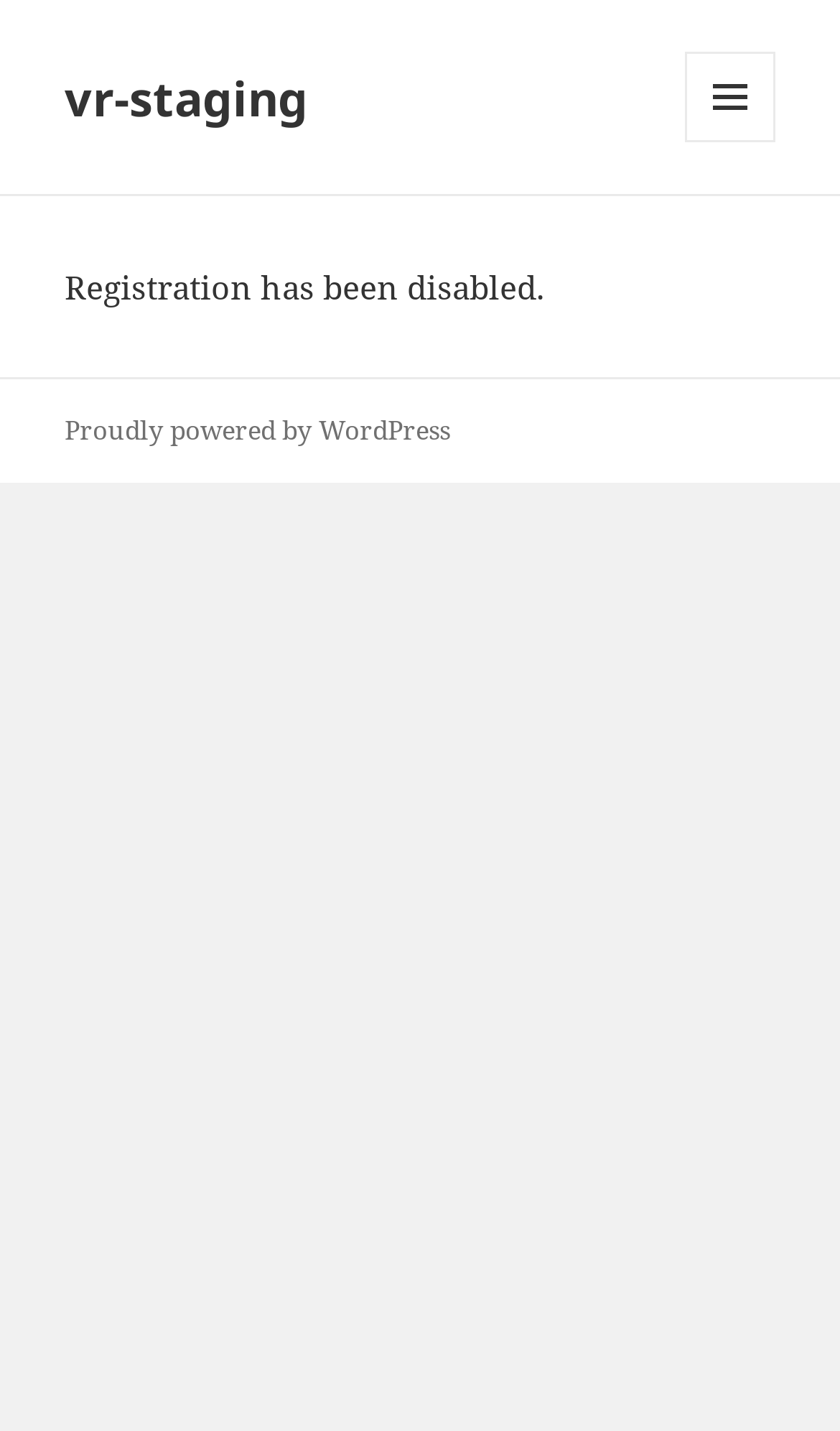What is the position of the menu button?
Use the information from the image to give a detailed answer to the question.

The menu button has a bounding box with coordinates [0.815, 0.036, 0.923, 0.099] which indicates that it is located at the top right corner of the webpage.